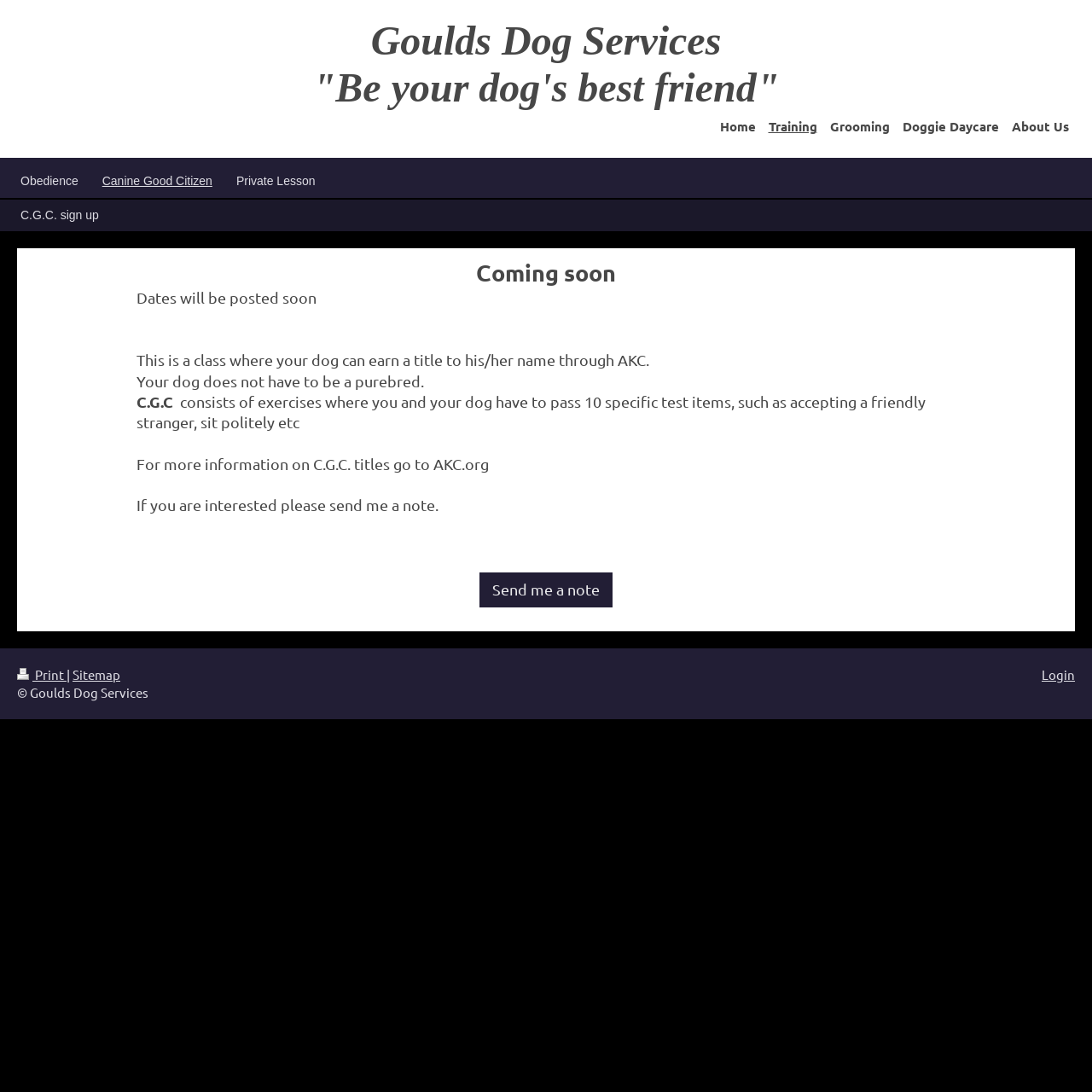What is the organization that provides information on 'C.G.C.' titles?
Based on the image content, provide your answer in one word or a short phrase.

AKC